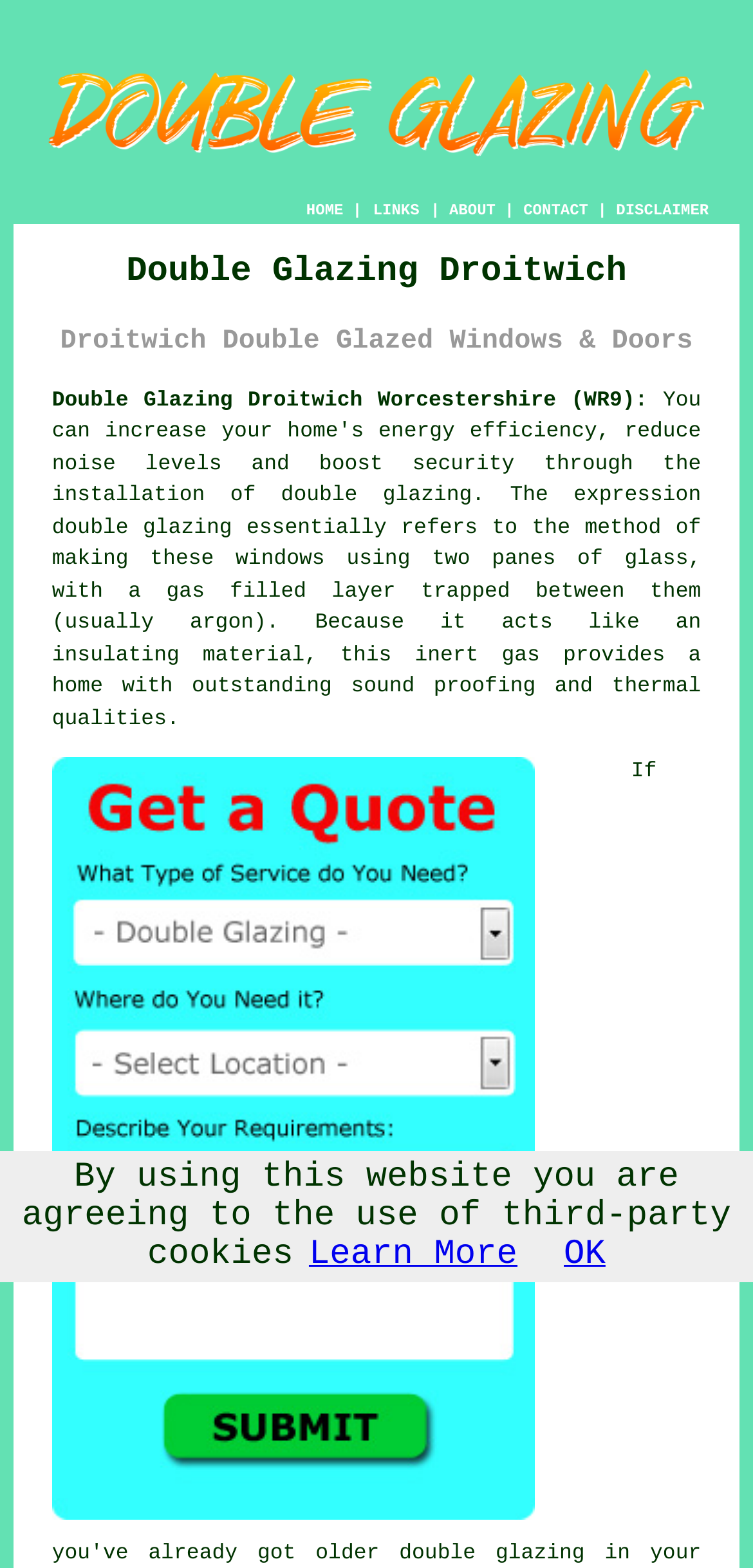What is the location served by this double glazing service?
Please provide a comprehensive answer based on the visual information in the image.

The webpage's content, including the headings and text, repeatedly mentions Droitwich and Worcestershire, indicating that this double glazing service is specifically serving the Droitwich area of Worcestershire.